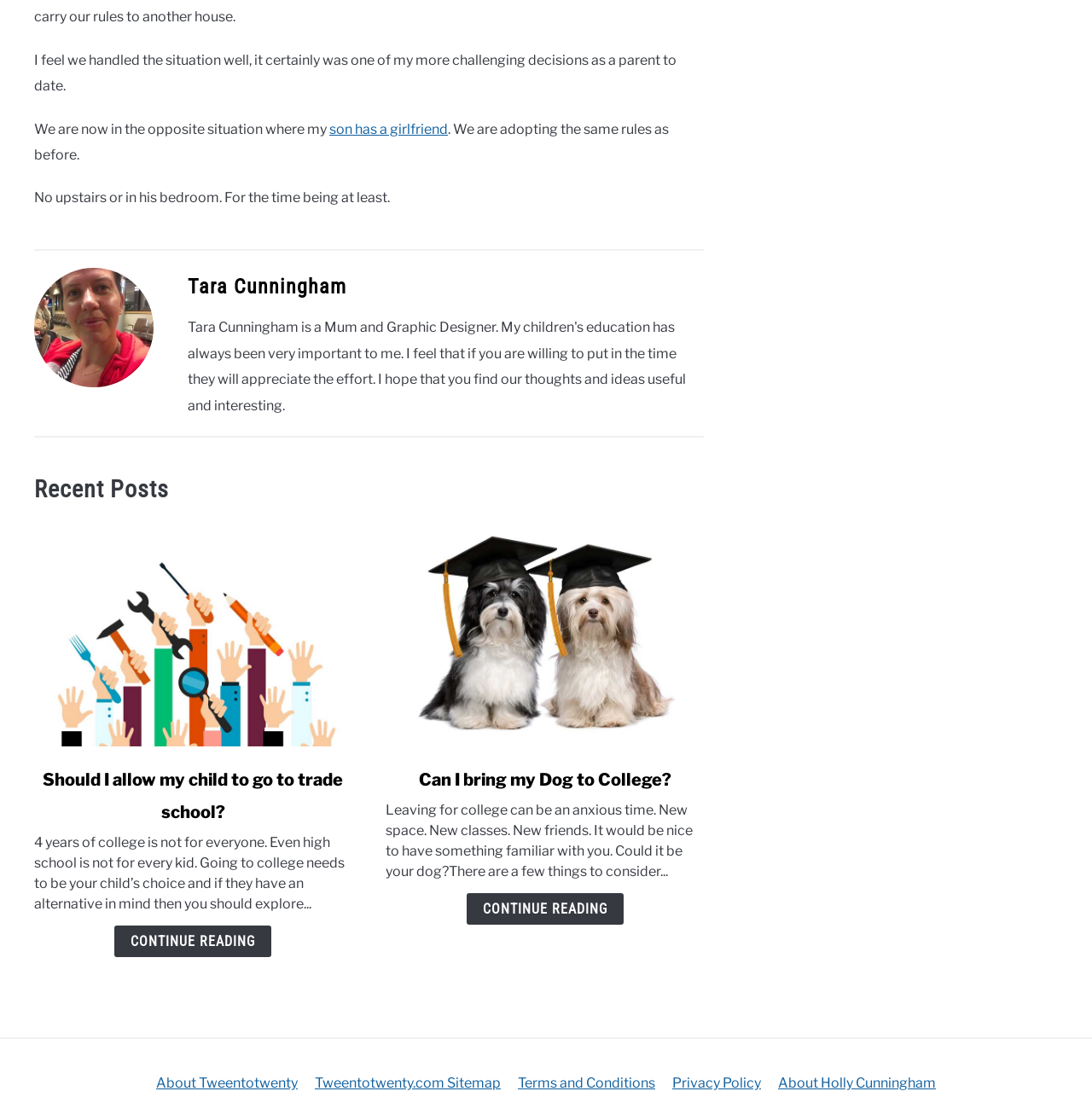Locate the bounding box coordinates of the clickable part needed for the task: "Visit the About Tweentotwenty page".

[0.143, 0.98, 0.273, 0.994]